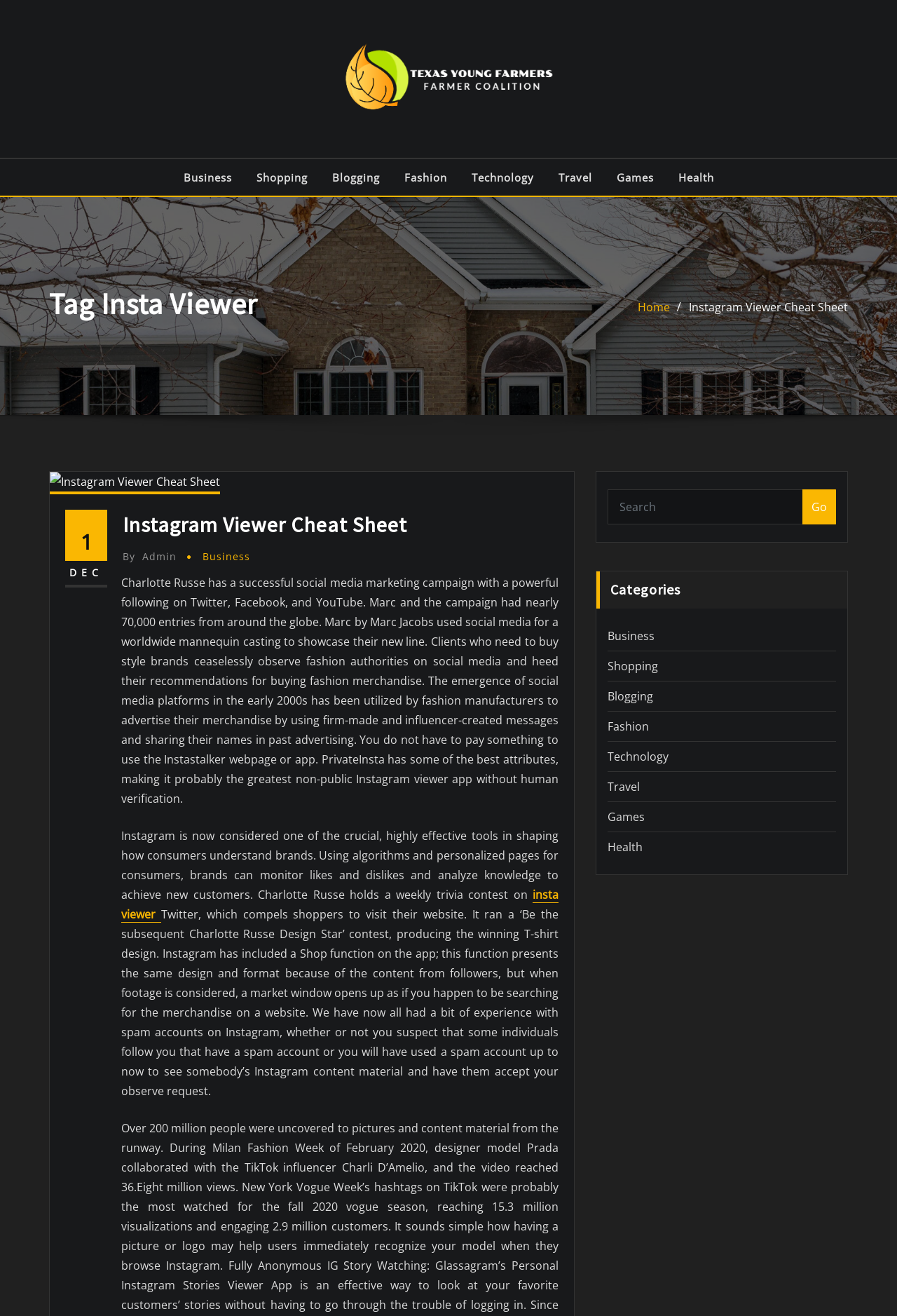Please specify the bounding box coordinates of the clickable region to carry out the following instruction: "View the 'Technology' category". The coordinates should be four float numbers between 0 and 1, in the format [left, top, right, bottom].

[0.525, 0.128, 0.595, 0.142]